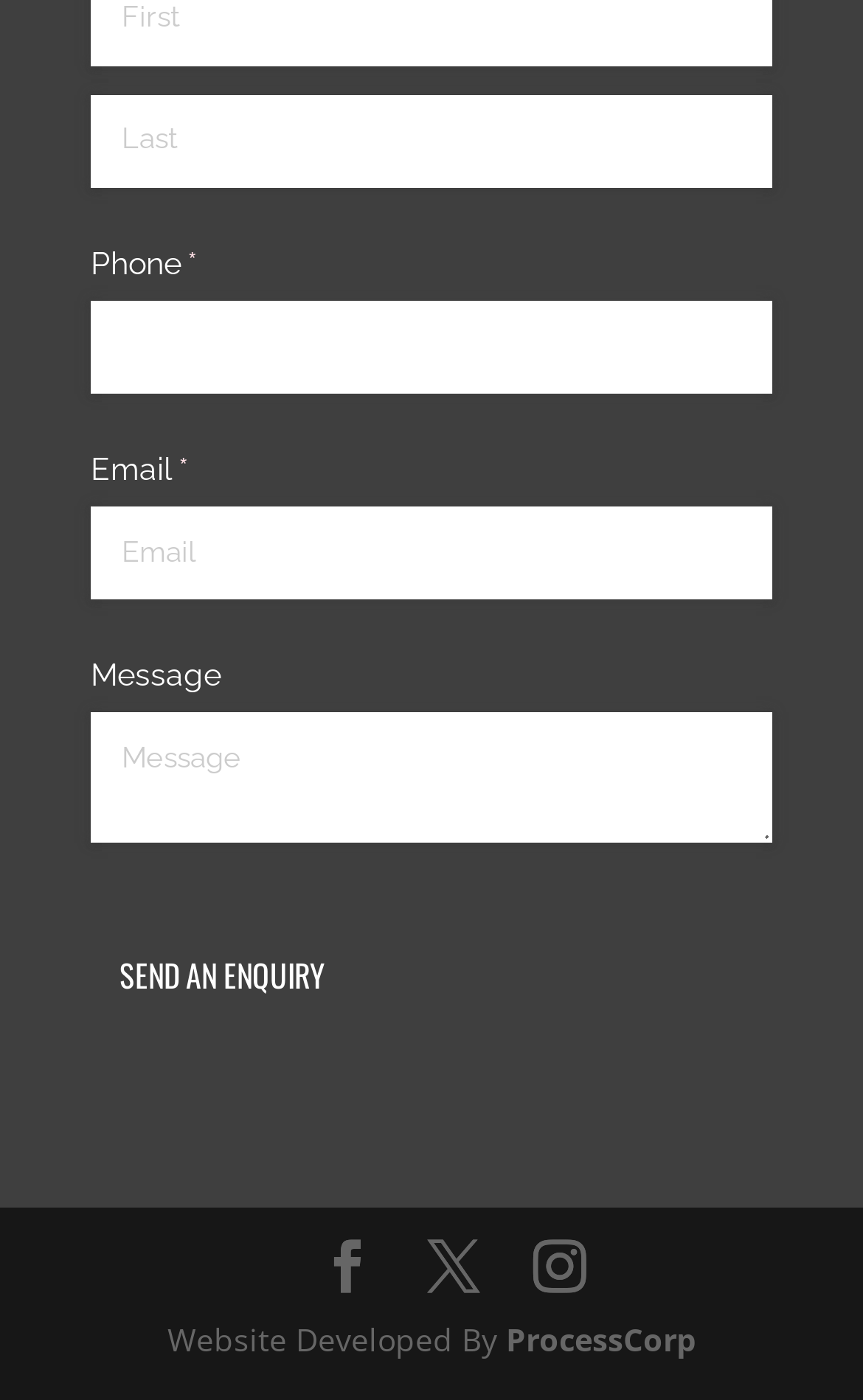Analyze the image and give a detailed response to the question:
What is the function of the 'SEND AN ENQUIRY' button?

The 'SEND AN ENQUIRY' button is located below the textboxes and is a prominent element on the webpage. Its position and label suggest that it is intended to submit the user's enquiry, which is likely composed of the information entered in the textboxes.